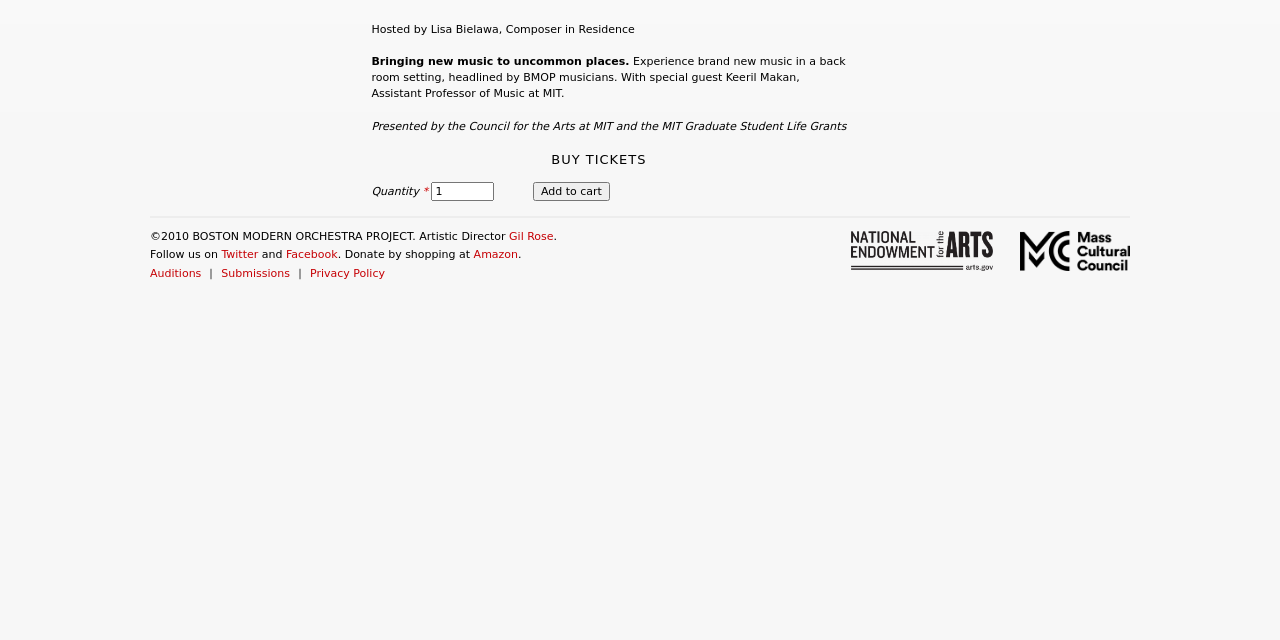Identify the bounding box of the UI element described as follows: "Gil Rose". Provide the coordinates as four float numbers in the range of 0 to 1 [left, top, right, bottom].

[0.398, 0.36, 0.432, 0.38]